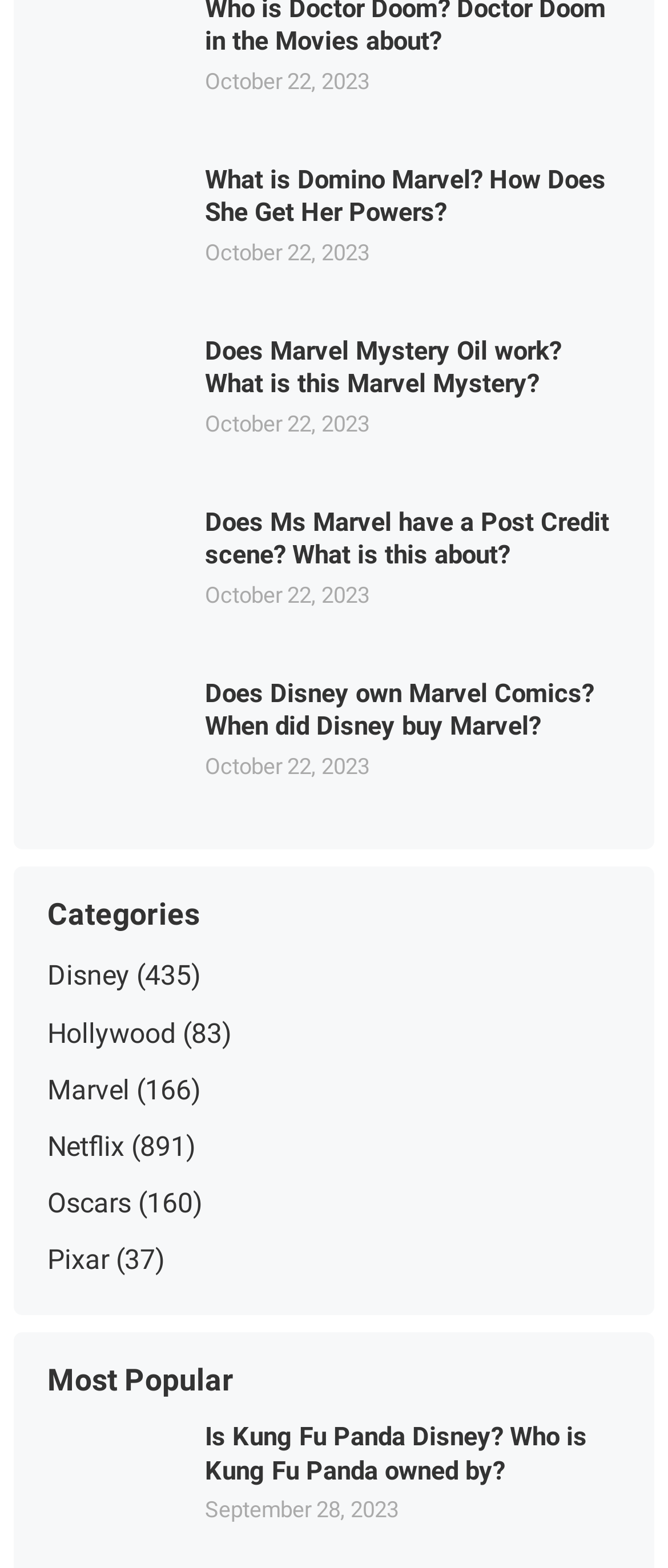Use a single word or phrase to answer the question:
How many times does the date 'October 22, 2023' appear on the page?

4